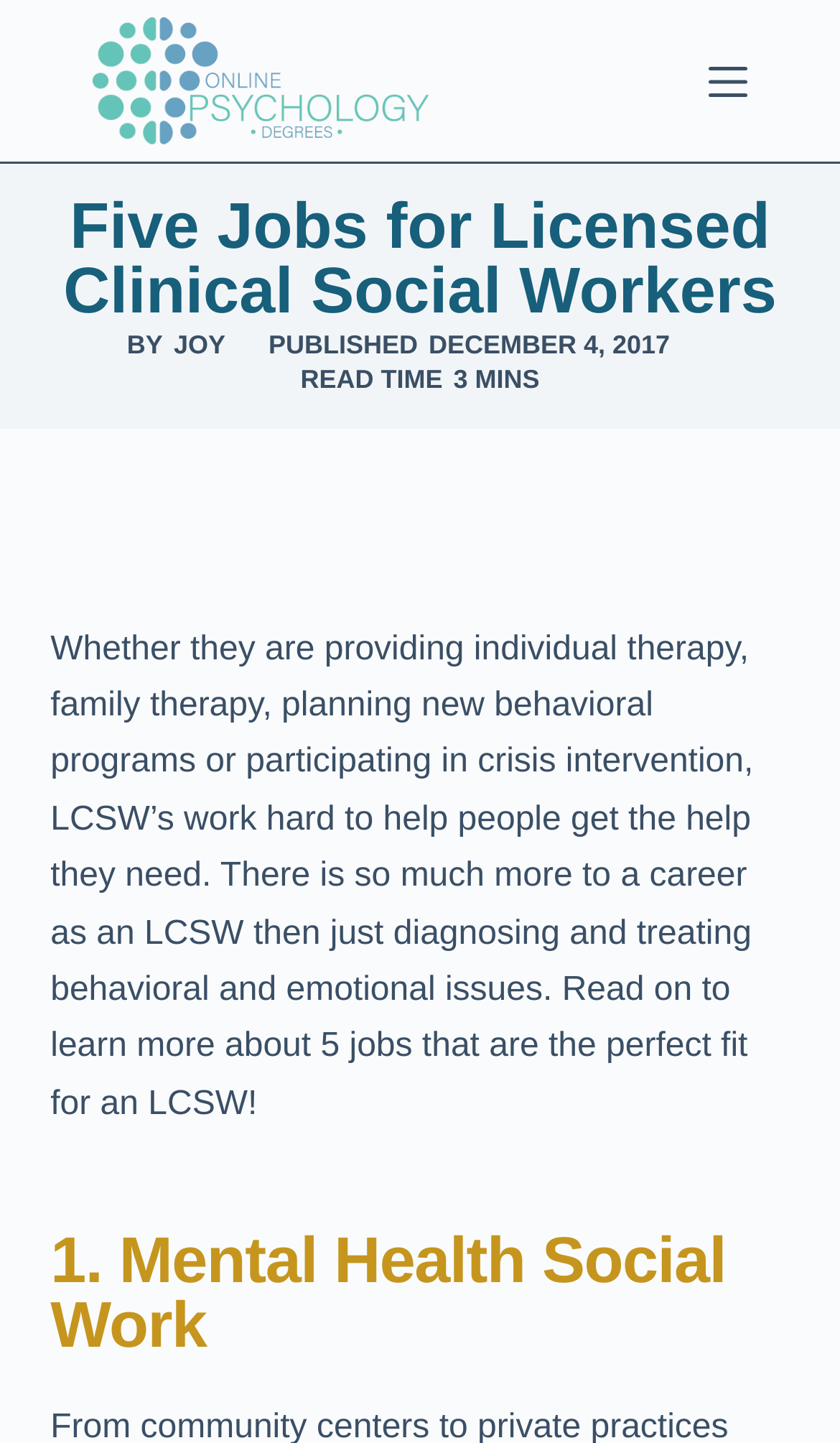Please provide a short answer using a single word or phrase for the question:
What is the date of publication of the article?

DECEMBER 4, 2017